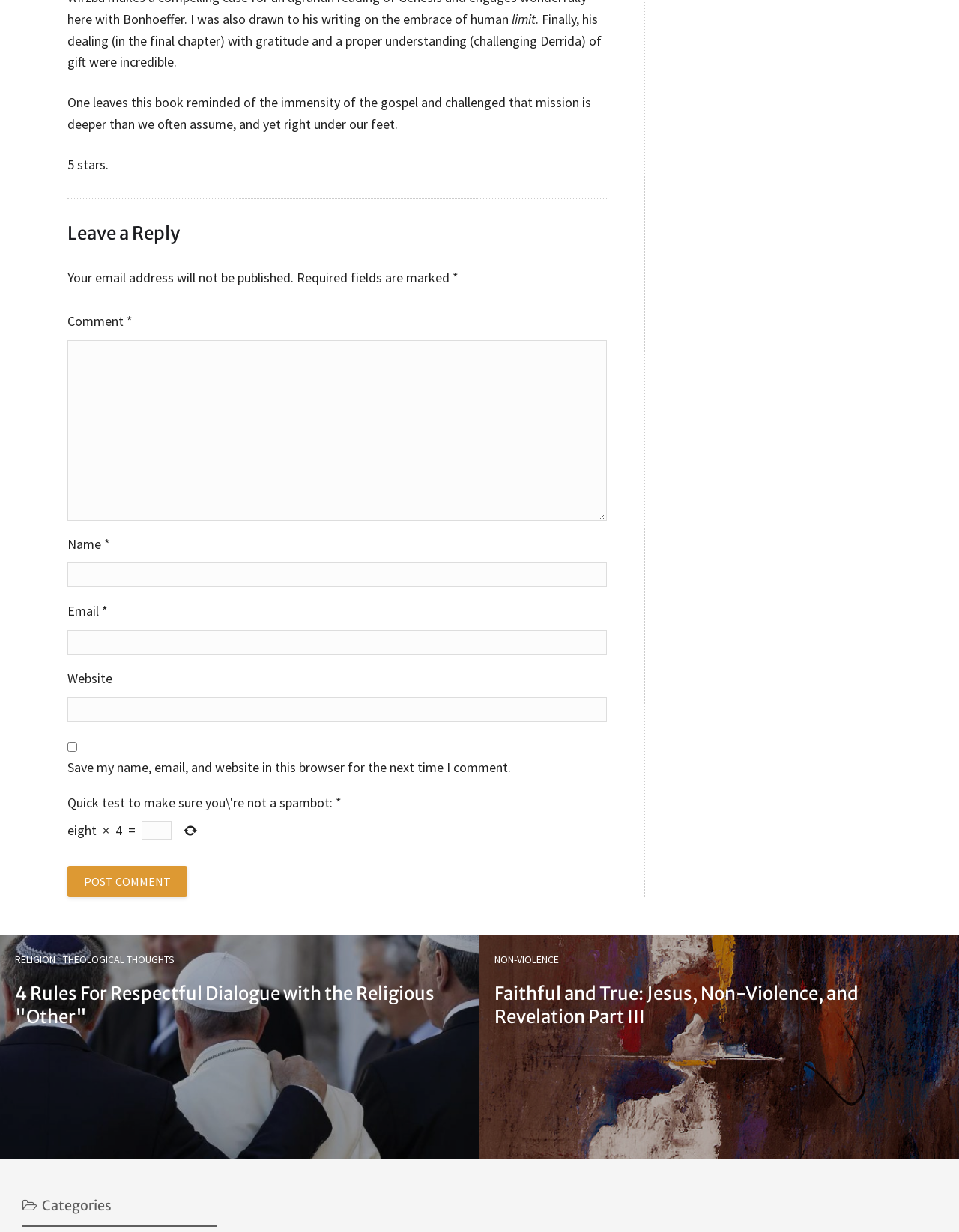Locate the bounding box coordinates of the clickable area needed to fulfill the instruction: "Post a comment".

[0.07, 0.703, 0.195, 0.728]